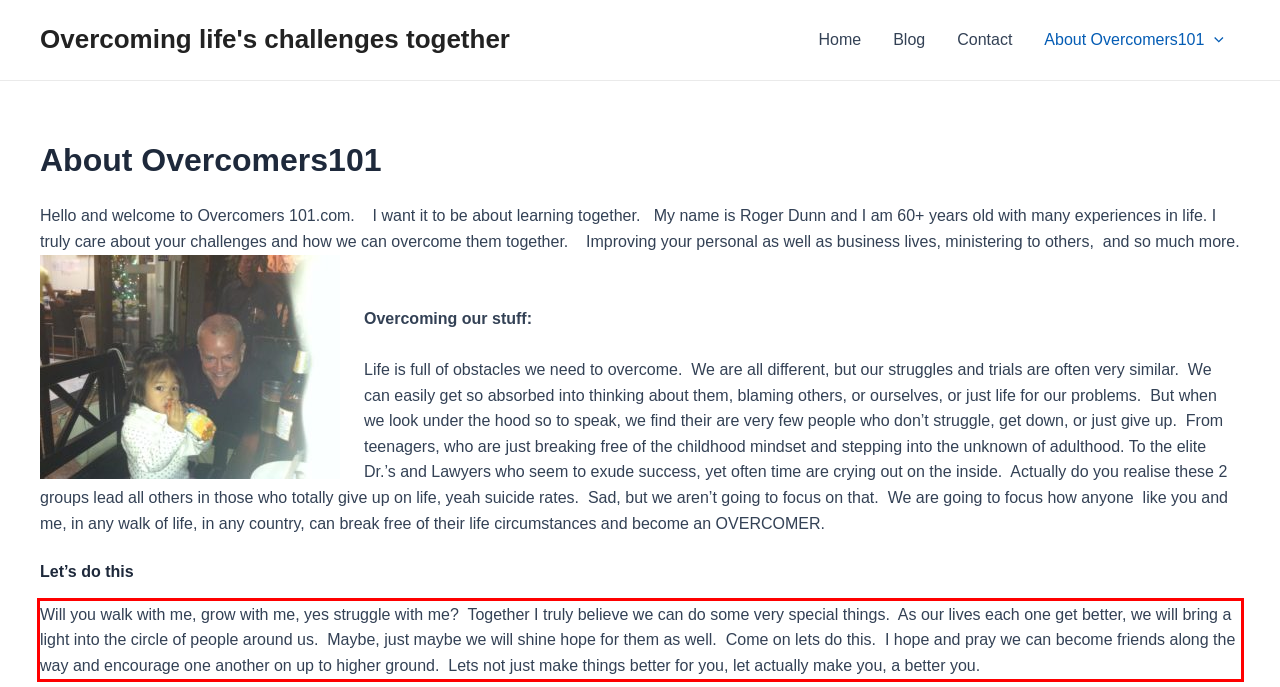Inspect the webpage screenshot that has a red bounding box and use OCR technology to read and display the text inside the red bounding box.

Will you walk with me, grow with me, yes struggle with me? Together I truly believe we can do some very special things. As our lives each one get better, we will bring a light into the circle of people around us. Maybe, just maybe we will shine hope for them as well. Come on lets do this. I hope and pray we can become friends along the way and encourage one another on up to higher ground. Lets not just make things better for you, let actually make you, a better you.